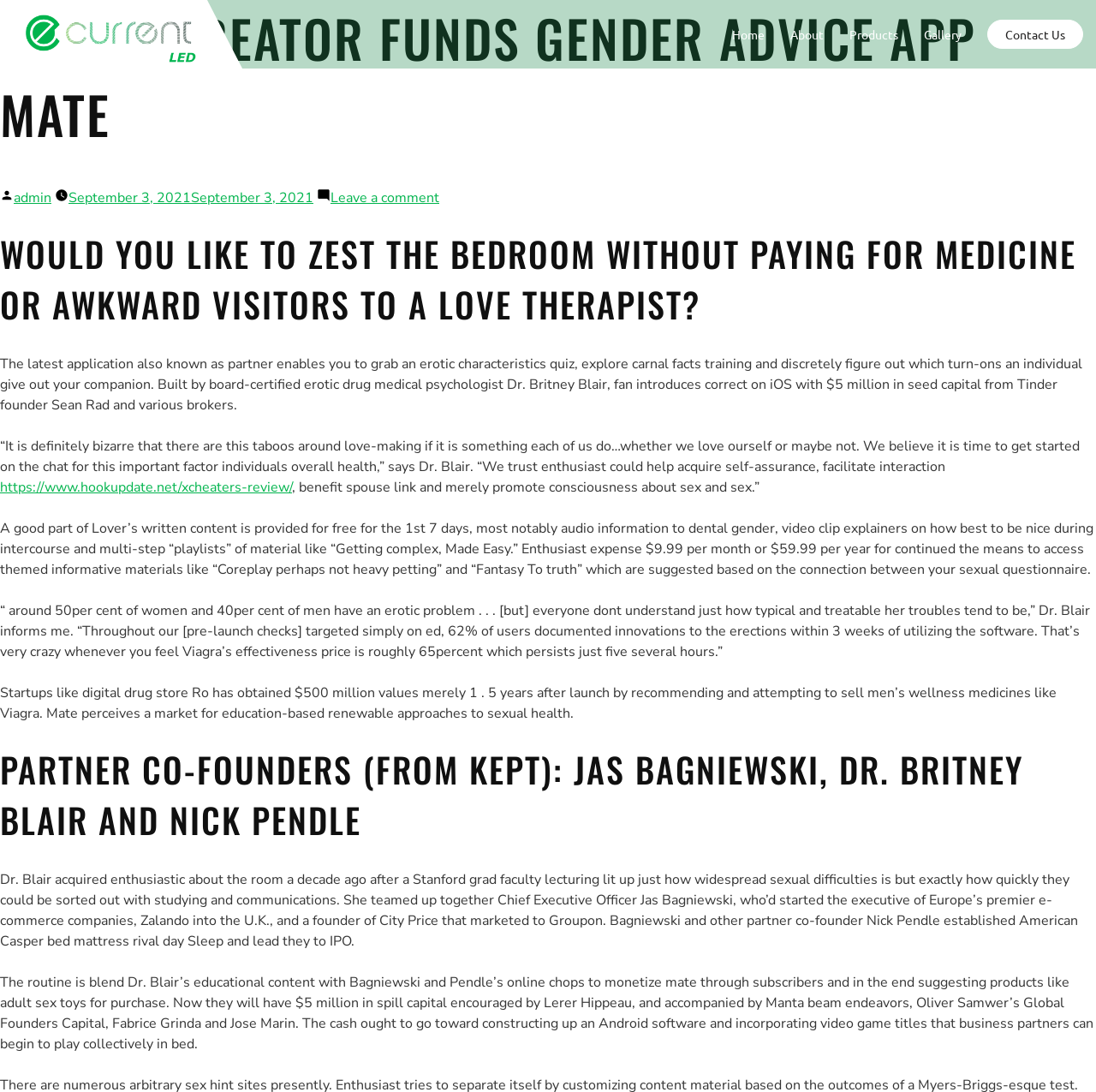Give a complete and precise description of the webpage's appearance.

This webpage is about a new gender advice app called Mate, founded by Tinder creator Sean Rad and others. At the top left corner, there is a logo link. The navigation menu is located at the top right corner, consisting of five links: Home, About, Products, Gallery, and Contact Us.

Below the navigation menu, there is a header section with a heading that reads "TINDER CREATOR FUNDS GENDER ADVICE APP MATE". Underneath, there is a subheading that says "Posted by admin on September 3, 2021". A link to leave a comment is also available.

The main content of the webpage is divided into several sections. The first section has a heading that asks a question about improving one's sex life without paying for medicine or visiting a love therapist. The text explains that the app Mate enables users to take an erotic characteristics quiz, explore carnal facts training, and discreetly figure out which turn-ons an individual gives out to their companion.

The next section features a quote from Dr. Britney Blair, the founder of Mate, who believes it's time to start a conversation about sex and its importance to overall health. There is also a link to an external website and a continuation of Dr. Blair's quote.

The following sections describe the features and benefits of the Mate app, including its content, pricing, and effectiveness. The app offers audio information, video explainers, and multi-step "playlists" of material, with some content available for free for the first seven days. The app's founders believe that education-based renewable approaches to sexual health are a market opportunity.

The webpage also features a section about the co-founders of Mate, including Dr. Britney Blair, Jas Bagniewski, and Nick Pendle, and their backgrounds and experiences. Finally, there is a section about the funding of Mate, which has received $5 million in seed capital from various investors.